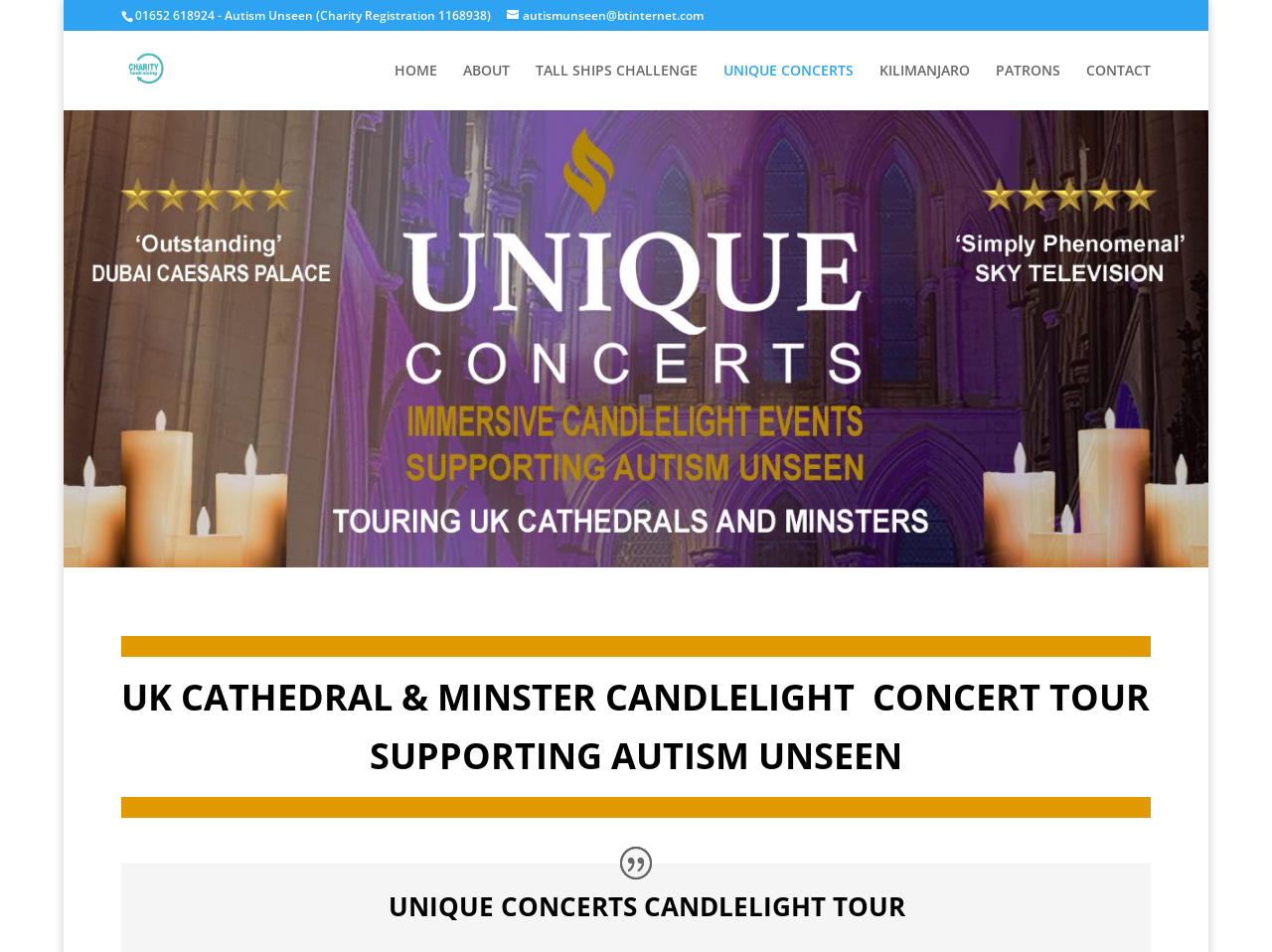Locate the bounding box coordinates of the element to click to perform the following action: 'visit the home page'. The coordinates should be given as four float values between 0 and 1, in the form of [left, top, right, bottom].

[0.31, 0.067, 0.344, 0.116]